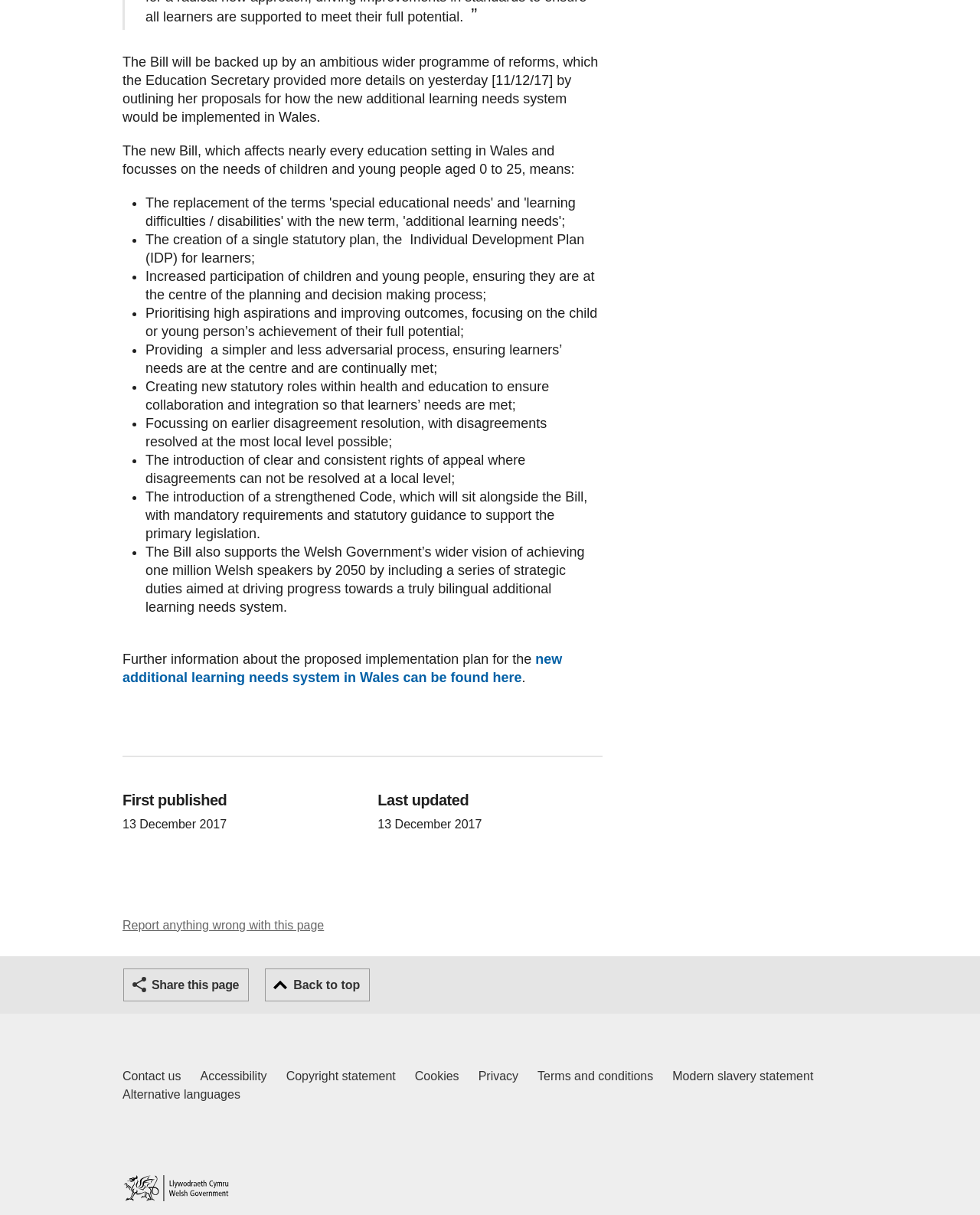Please pinpoint the bounding box coordinates for the region I should click to adhere to this instruction: "Click the 'Share this page' button".

[0.126, 0.797, 0.254, 0.824]